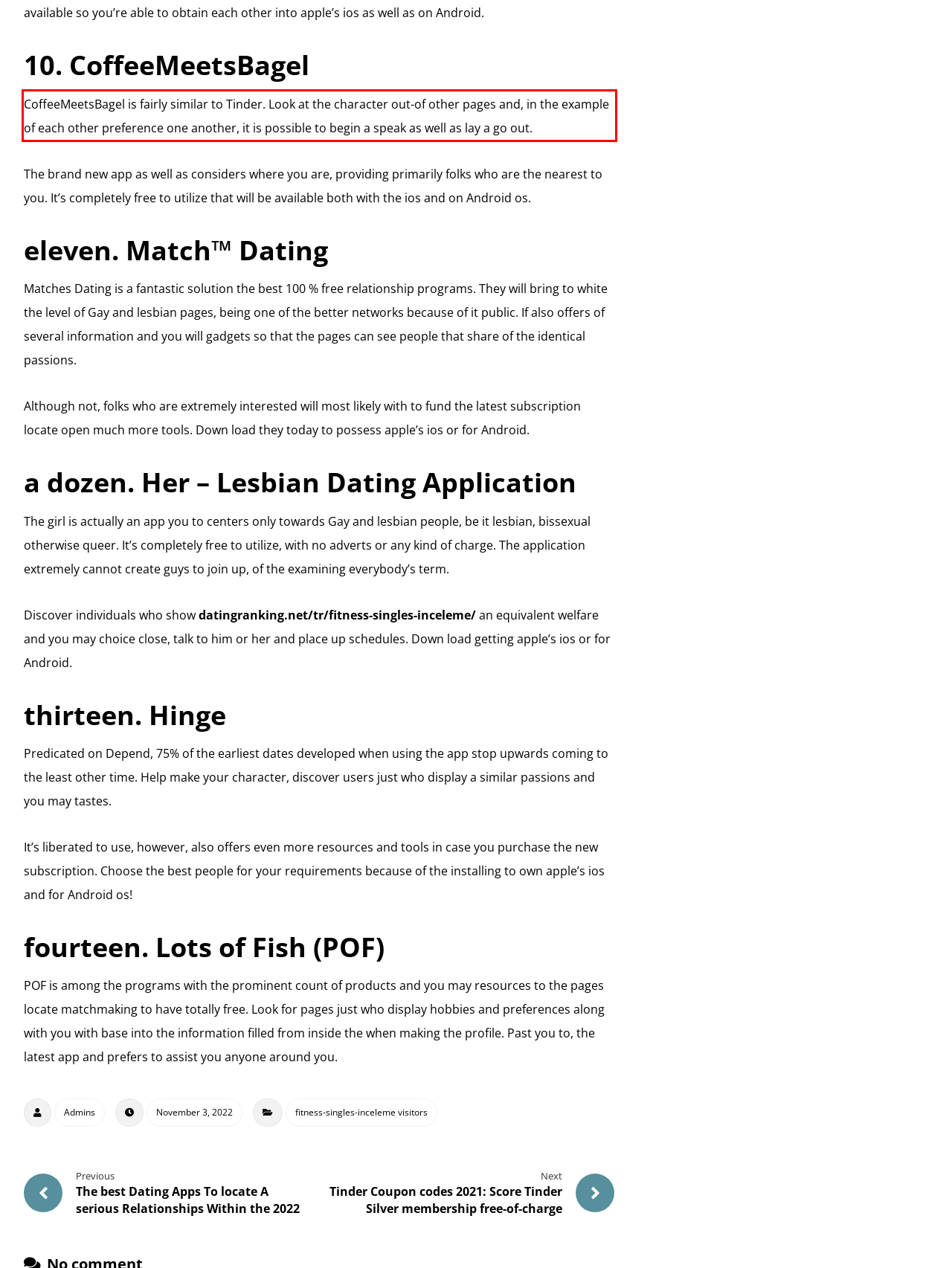You are provided with a screenshot of a webpage featuring a red rectangle bounding box. Extract the text content within this red bounding box using OCR.

CoffeeMeetsBagel is fairly similar to Tinder. Look at the character out-of other pages and, in the example of each other preference one another, it is possible to begin a speak as well as lay a go out.